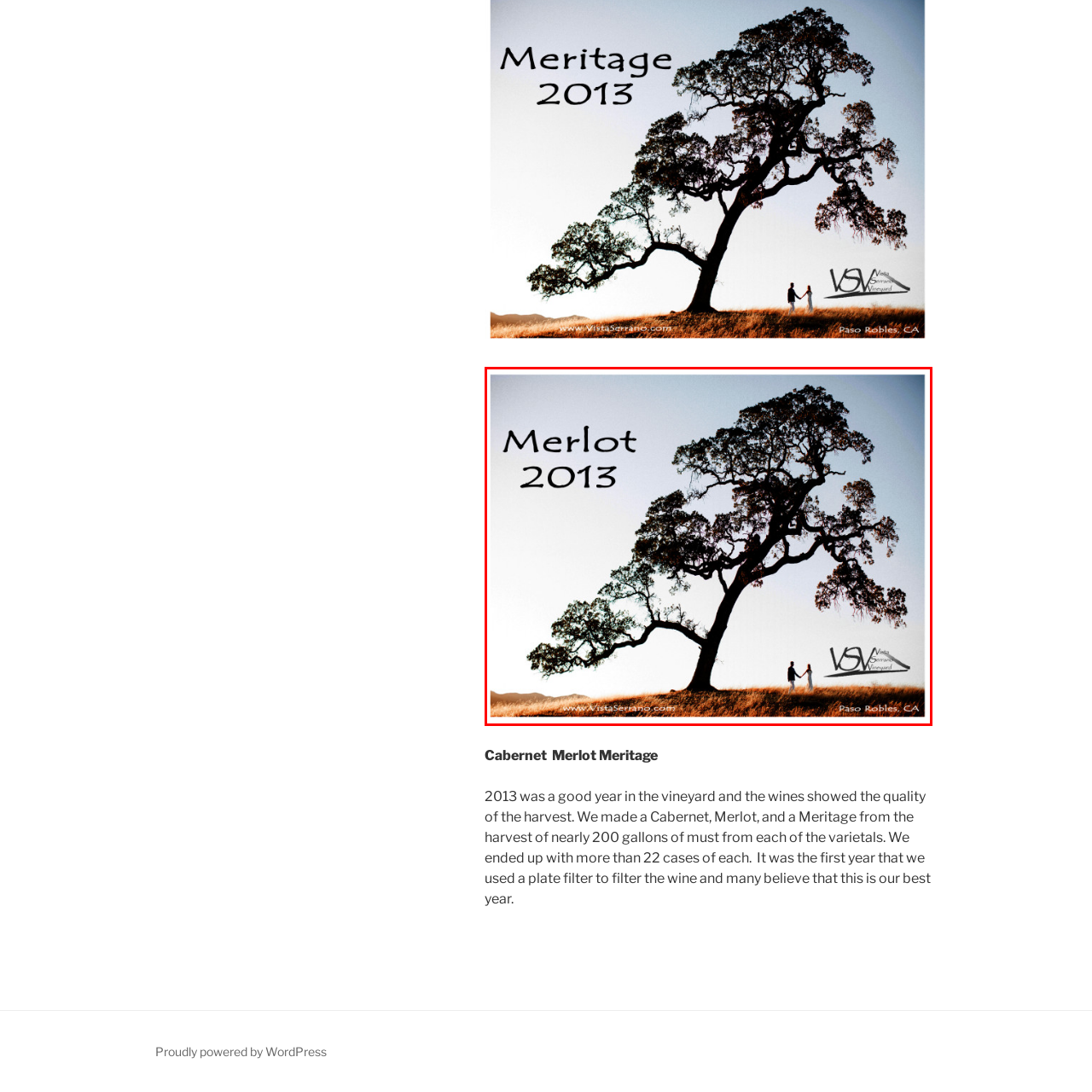Examine the image inside the red bounding box and deliver a thorough answer to the question that follows, drawing information from the image: What is the mood evoked by the overall composition?

The overall composition of the image, featuring a striking silhouette of a large tree set against a soft, gradient sky, along with two figures holding hands in the foreground, evokes a sense of romance and tranquility, highlighting the essence of the vineyard experience.